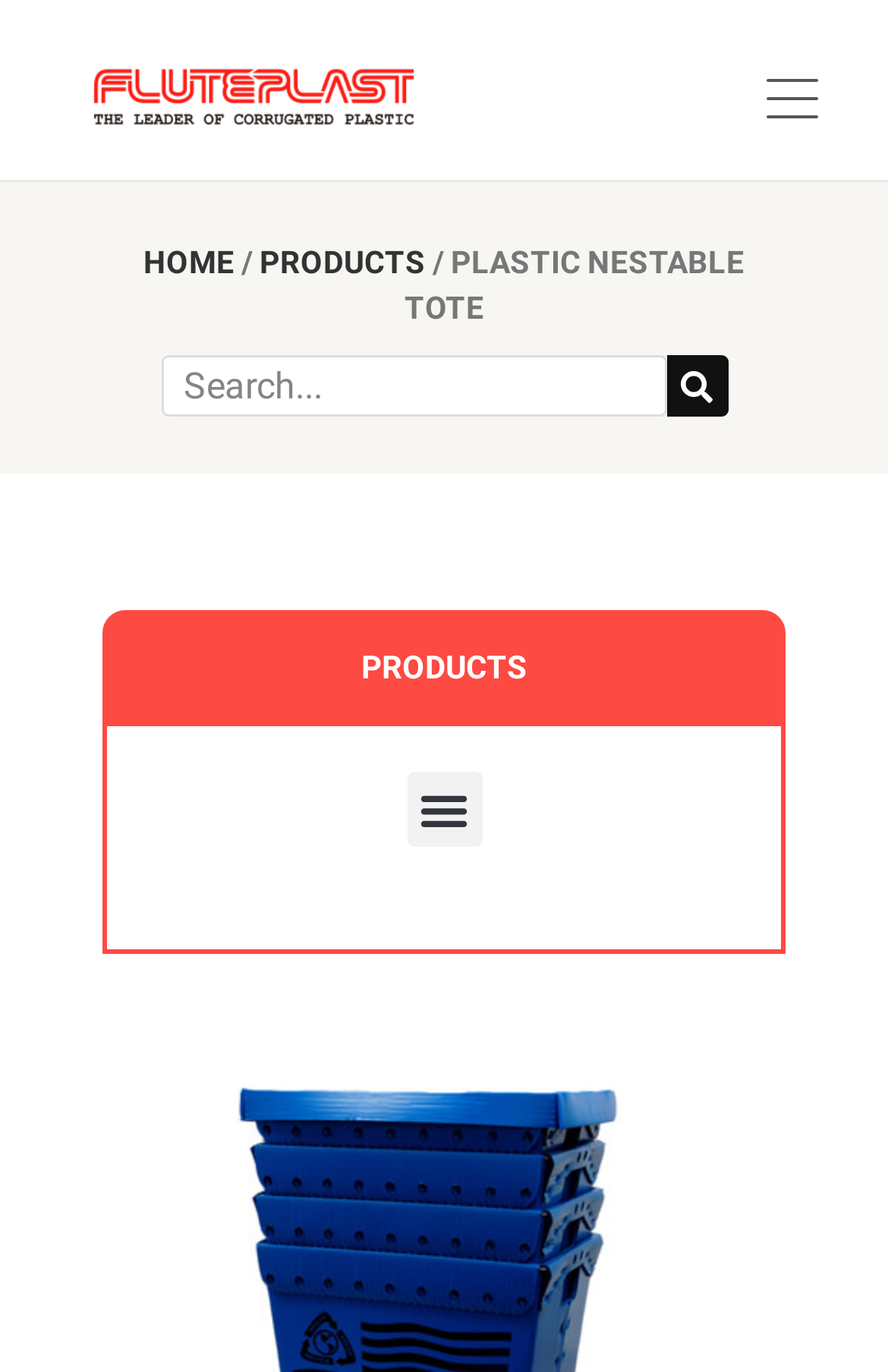What is the purpose of the search box?
Give a single word or phrase as your answer by examining the image.

To search products